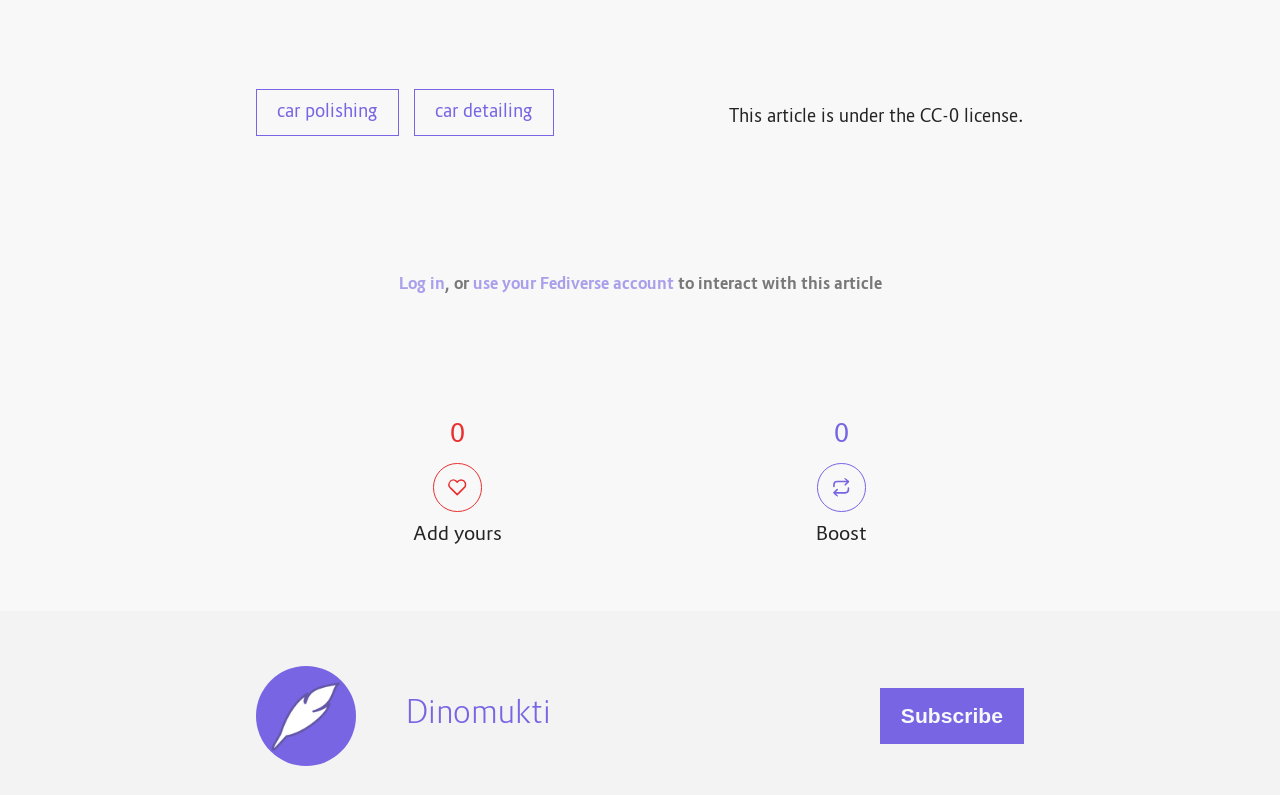Using the element description Log in, predict the bounding box coordinates for the UI element. Provide the coordinates in (top-left x, top-left y, bottom-right x, bottom-right y) format with values ranging from 0 to 1.

[0.311, 0.345, 0.347, 0.372]